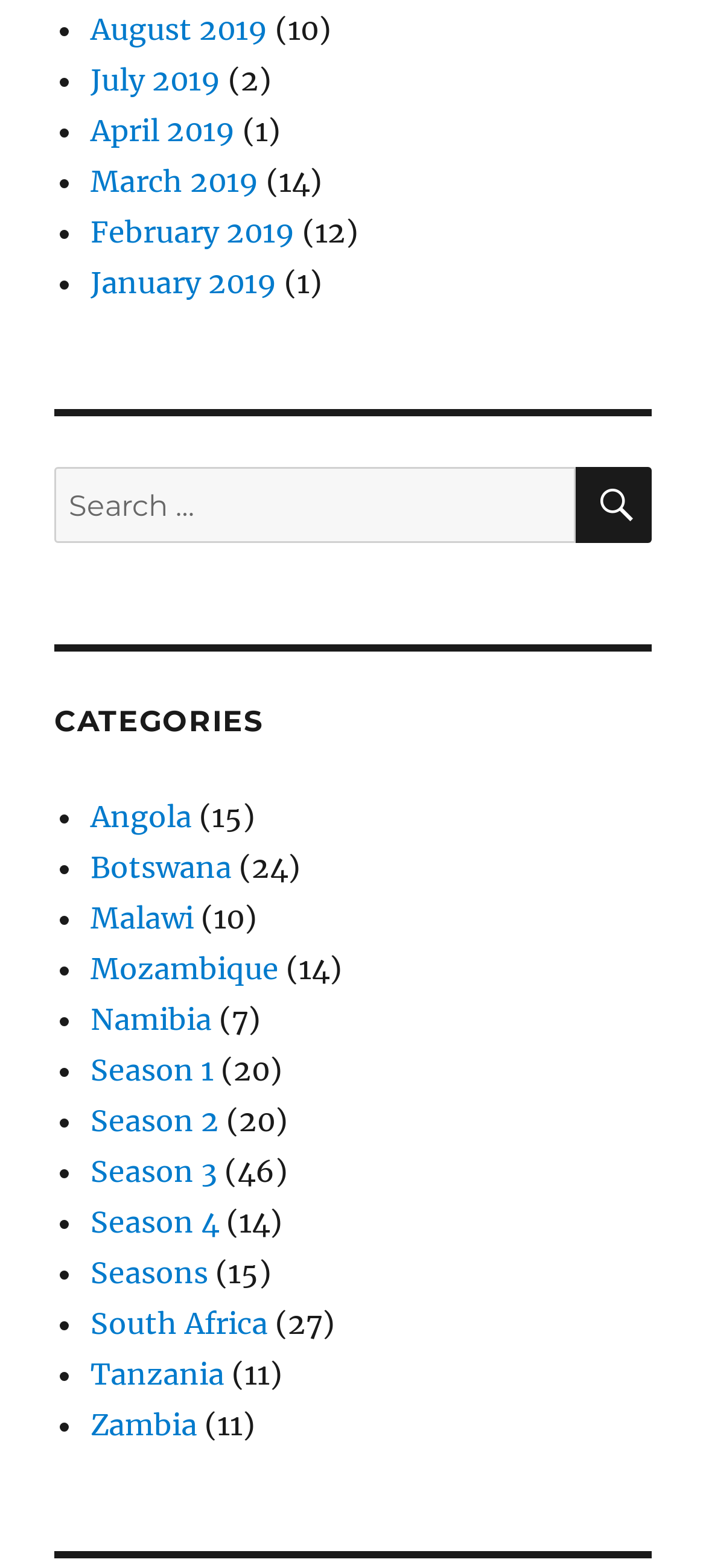Please determine the bounding box coordinates of the element's region to click in order to carry out the following instruction: "Click on SEARCH button". The coordinates should be four float numbers between 0 and 1, i.e., [left, top, right, bottom].

[0.815, 0.298, 0.923, 0.347]